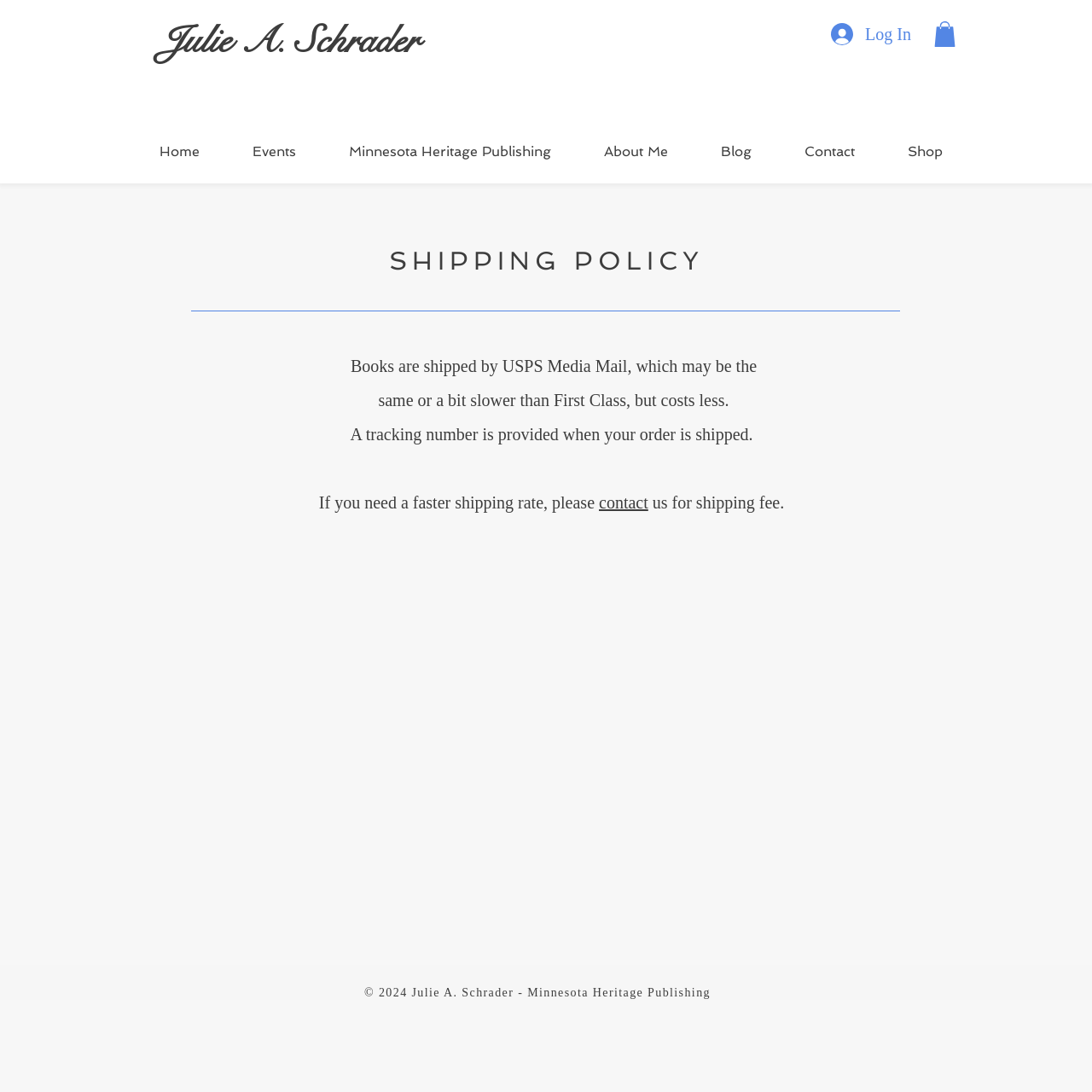Determine the bounding box coordinates of the region that needs to be clicked to achieve the task: "Follow Total Home on Facebook".

None